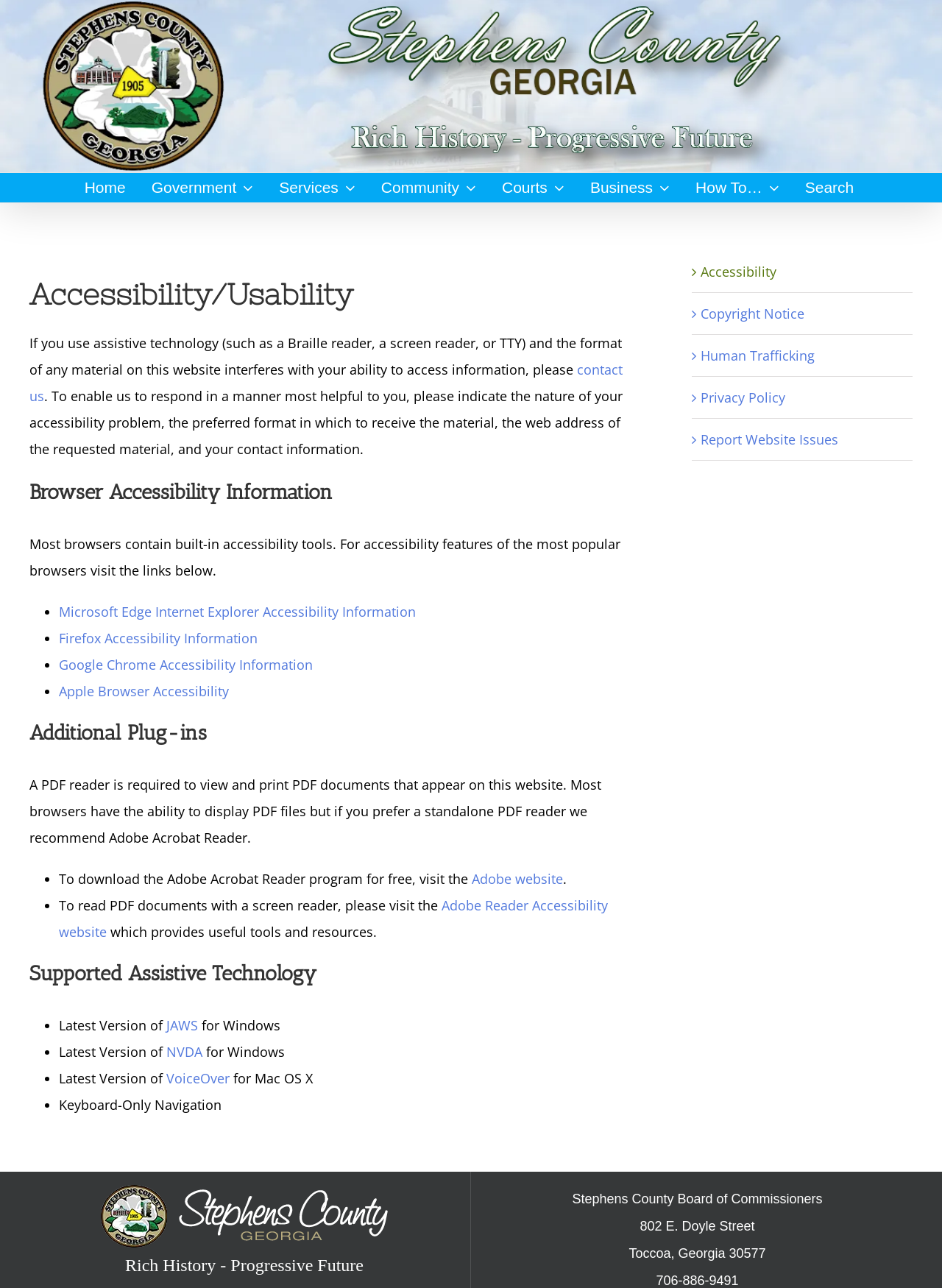Based on the provided description, "Go to Top", find the bounding box of the corresponding UI element in the screenshot.

[0.904, 0.711, 0.941, 0.731]